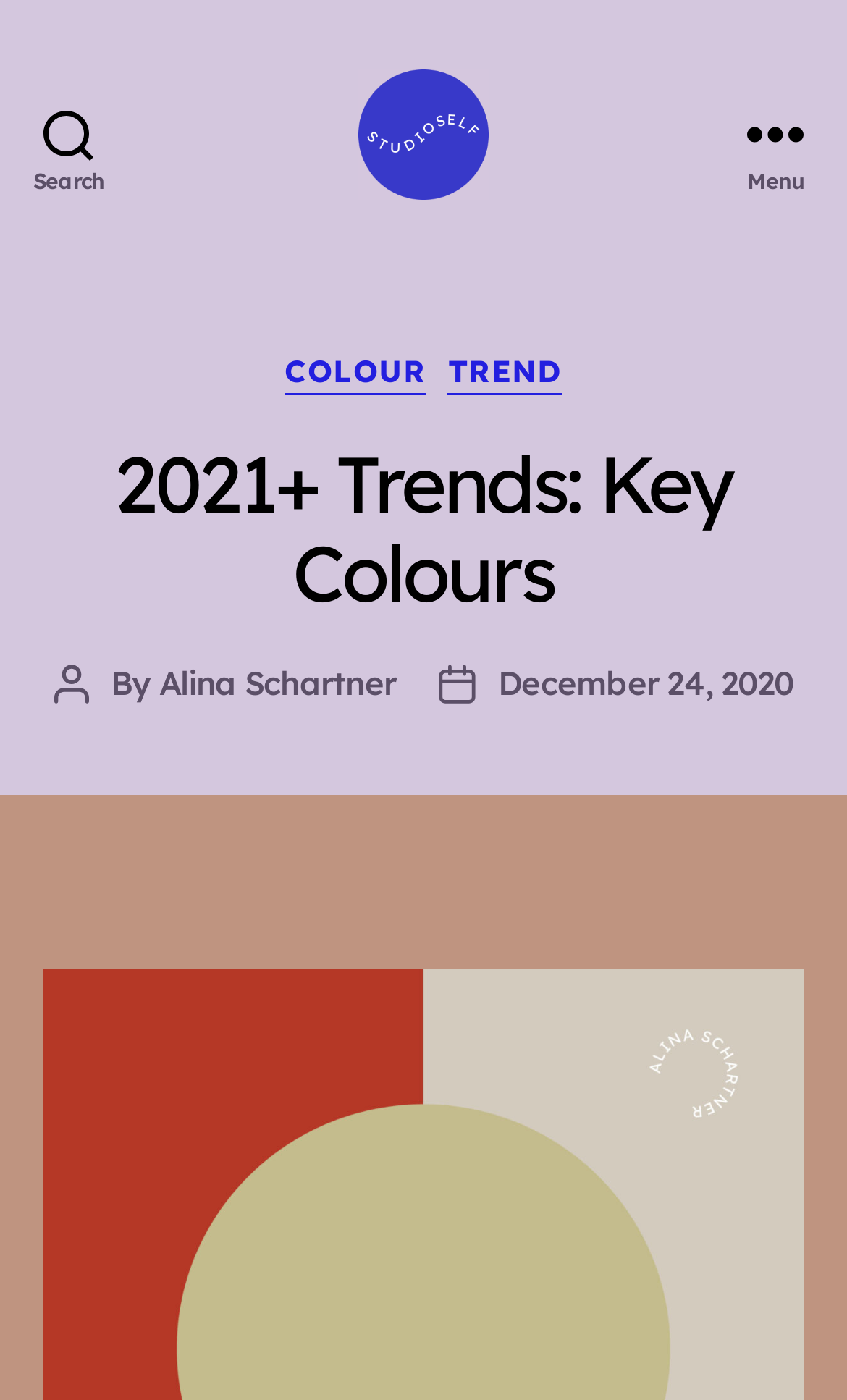What is the main topic of the webpage?
Carefully analyze the image and provide a detailed answer to the question.

I found the main topic by looking at the heading '2021+ Trends: Key Colours' which is located at the top of the webpage and is the most prominent element.